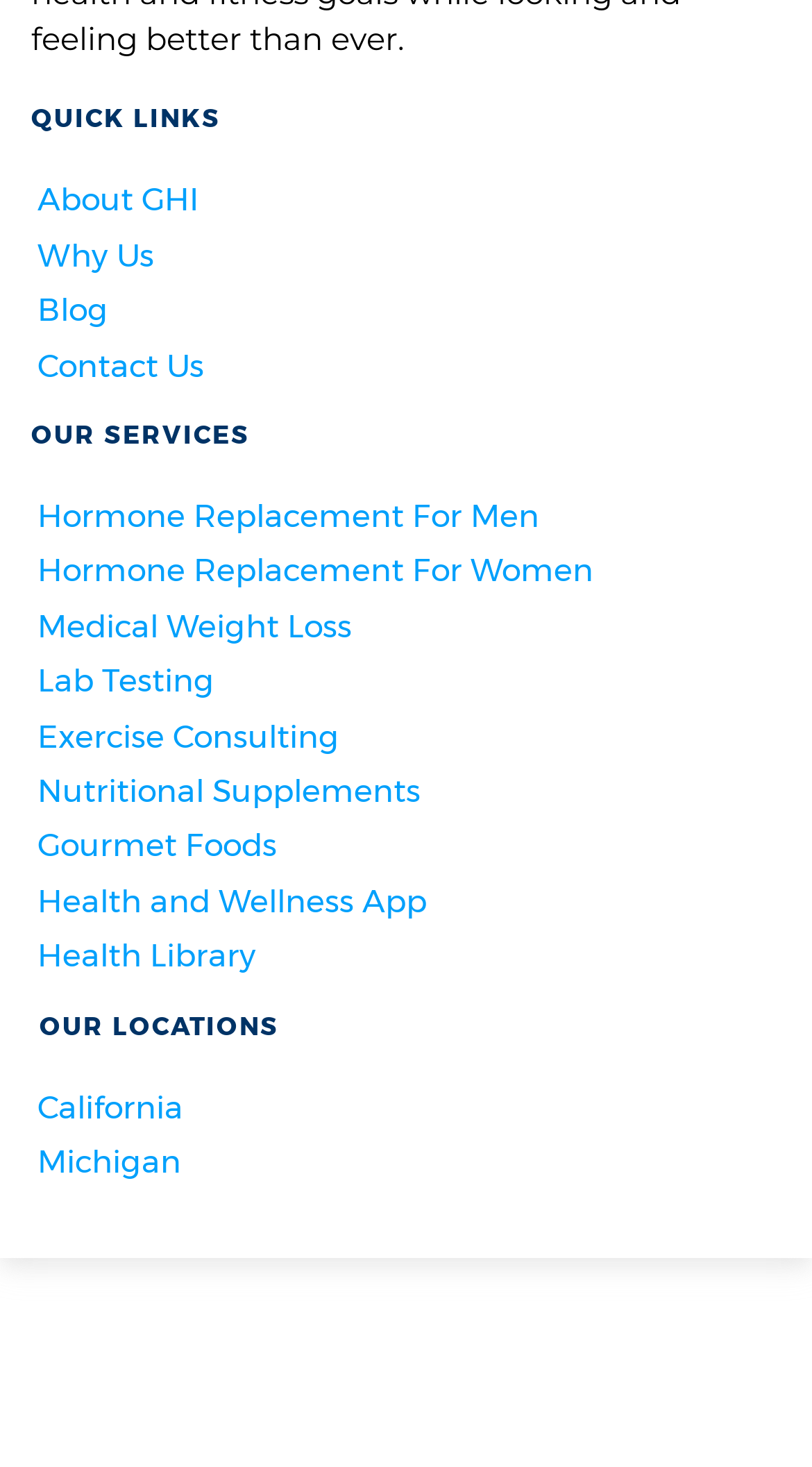Identify the bounding box coordinates of the section to be clicked to complete the task described by the following instruction: "Read the Blog". The coordinates should be four float numbers between 0 and 1, formatted as [left, top, right, bottom].

[0.038, 0.196, 0.962, 0.226]